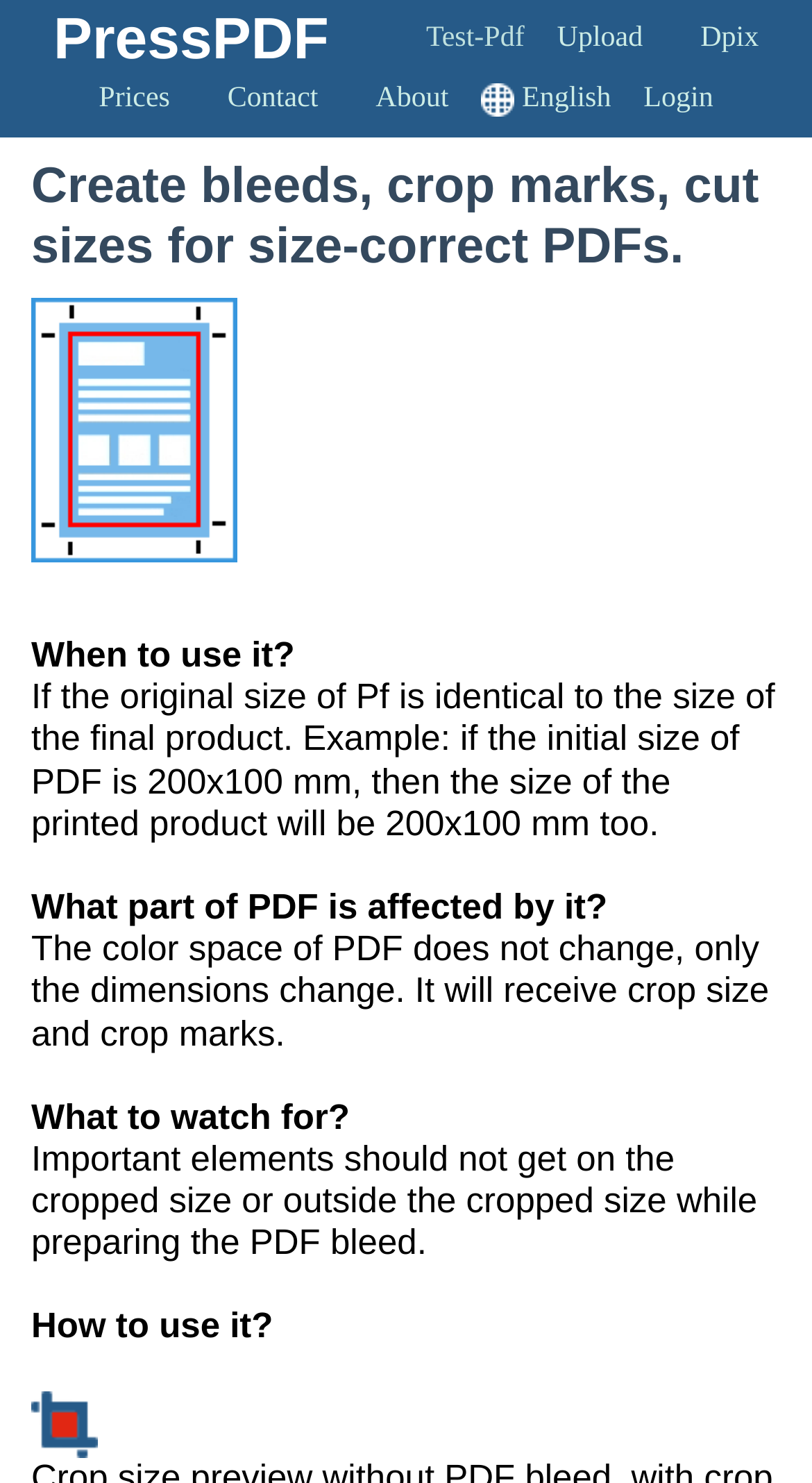What should be watched for when preparing a PDF?
Based on the visual details in the image, please answer the question thoroughly.

The webpage advises to watch for important elements that should not get on the cropped size or outside the cropped size while preparing the PDF bleed. This is to ensure that crucial elements are not lost during the cropping process.